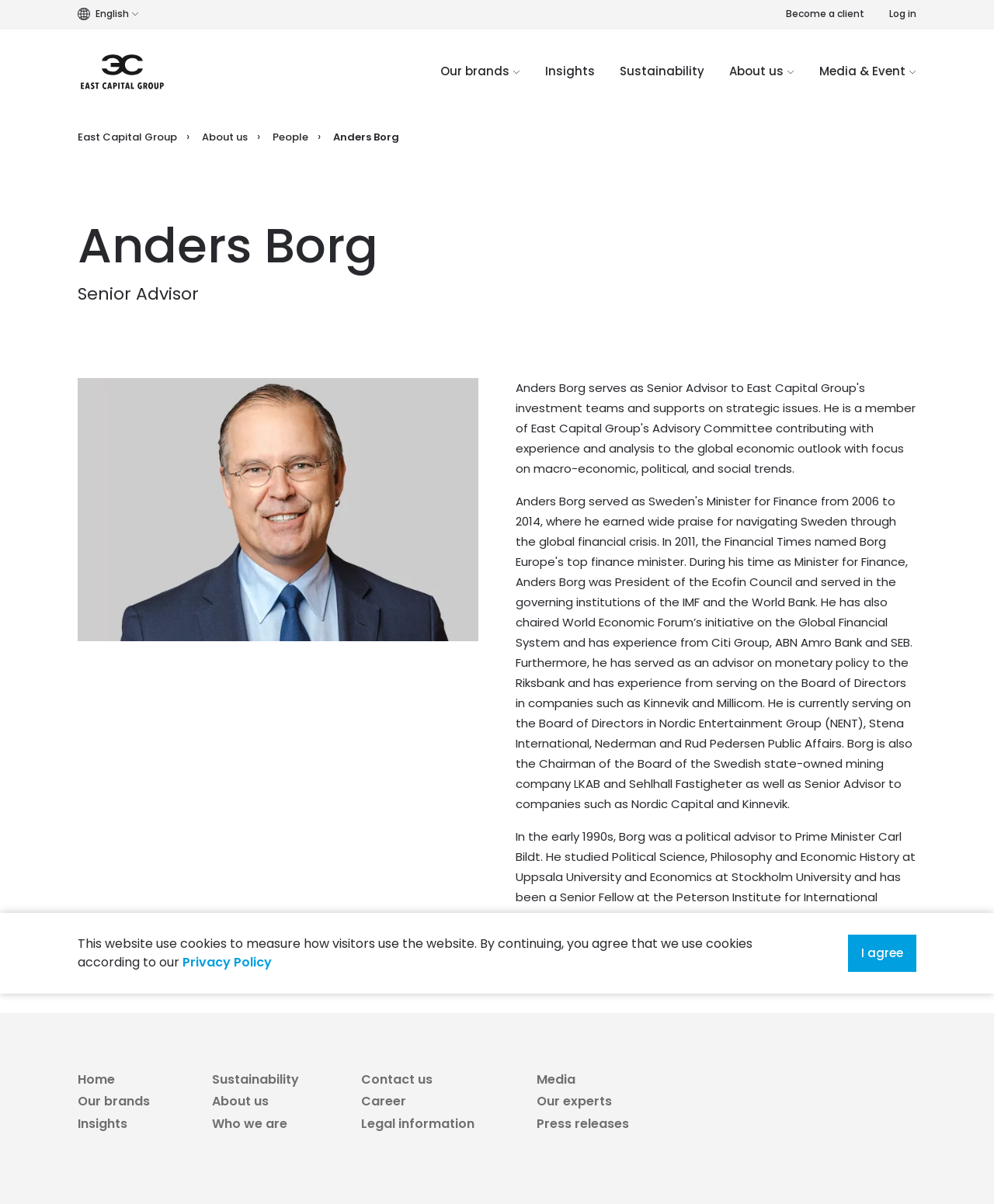Provide a single word or phrase answer to the question: 
What is the name of the university where Anders Borg studied?

Uppsala University